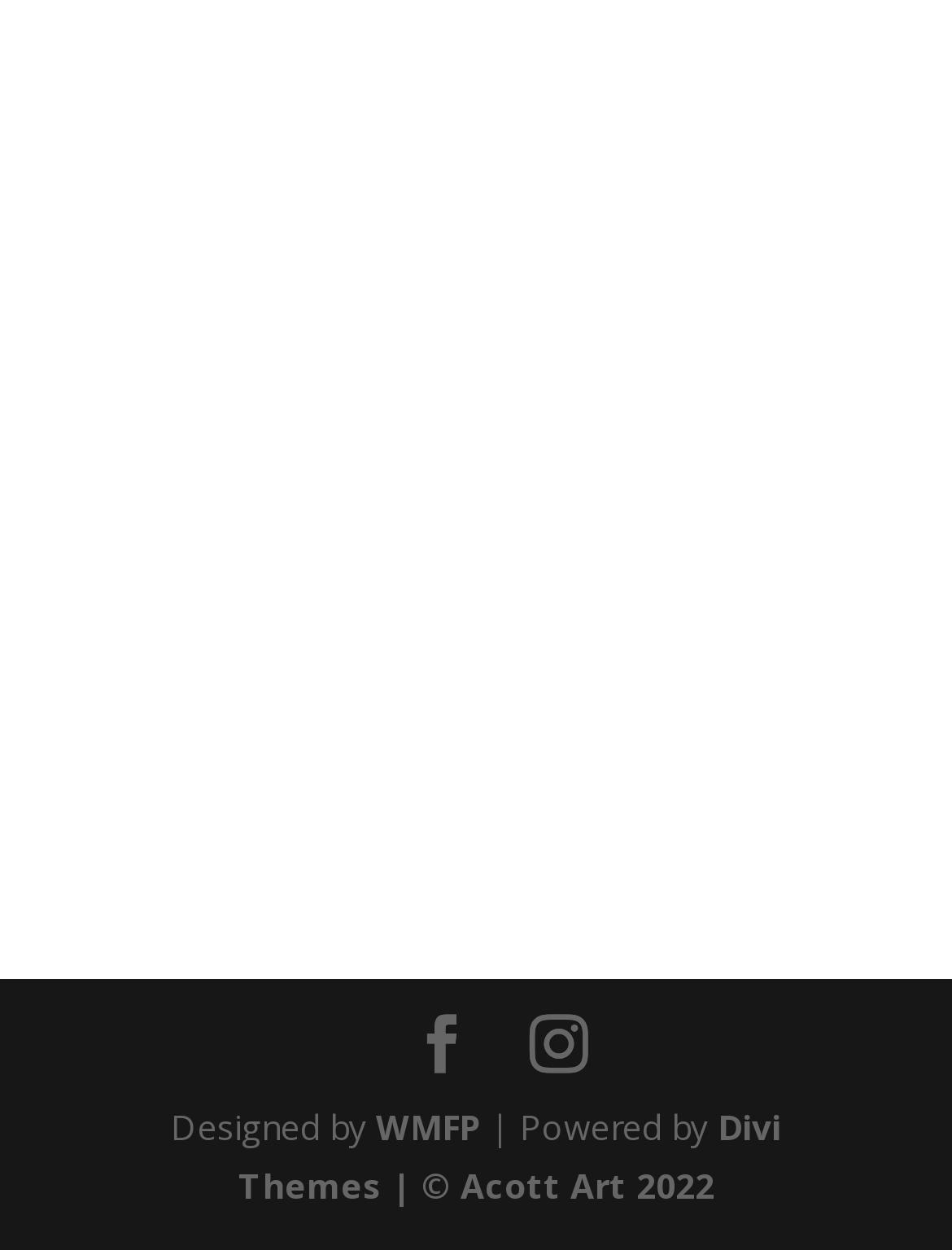What is the copyright year of the website?
Please provide an in-depth and detailed response to the question.

The answer can be found at the bottom of the webpage, where it says '© Acott Art 2022'. This suggests that the website's copyright year is 2022.